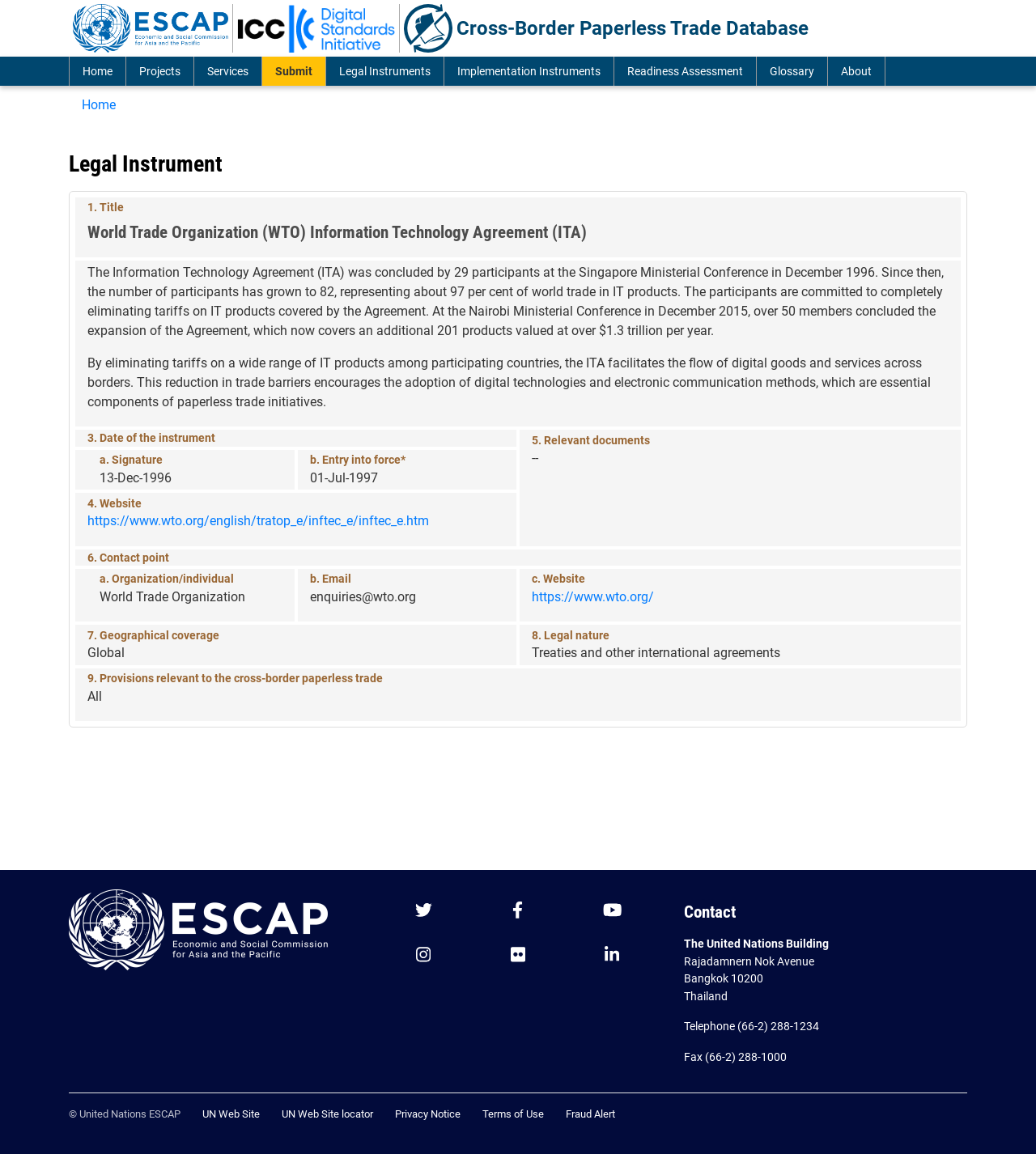Using the details from the image, please elaborate on the following question: How many participants are there in the ITA?

The answer can be found in the article section of the webpage, where it is stated that 'the number of participants has grown to 82, representing about 97 per cent of world trade in IT products.'